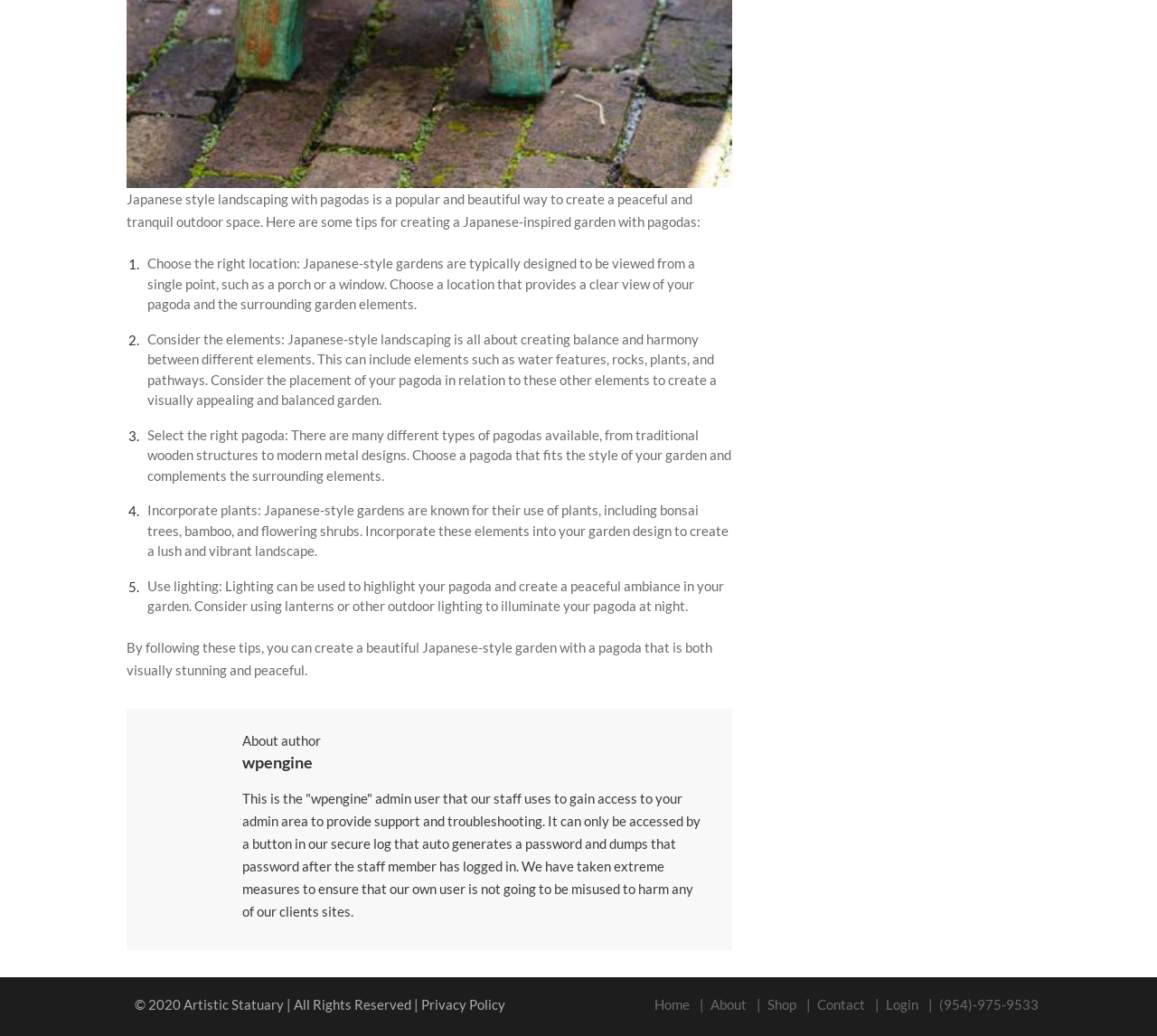Predict the bounding box coordinates of the UI element that matches this description: "(954)-975-9533". The coordinates should be in the format [left, top, right, bottom] with each value between 0 and 1.

[0.812, 0.961, 0.898, 0.977]